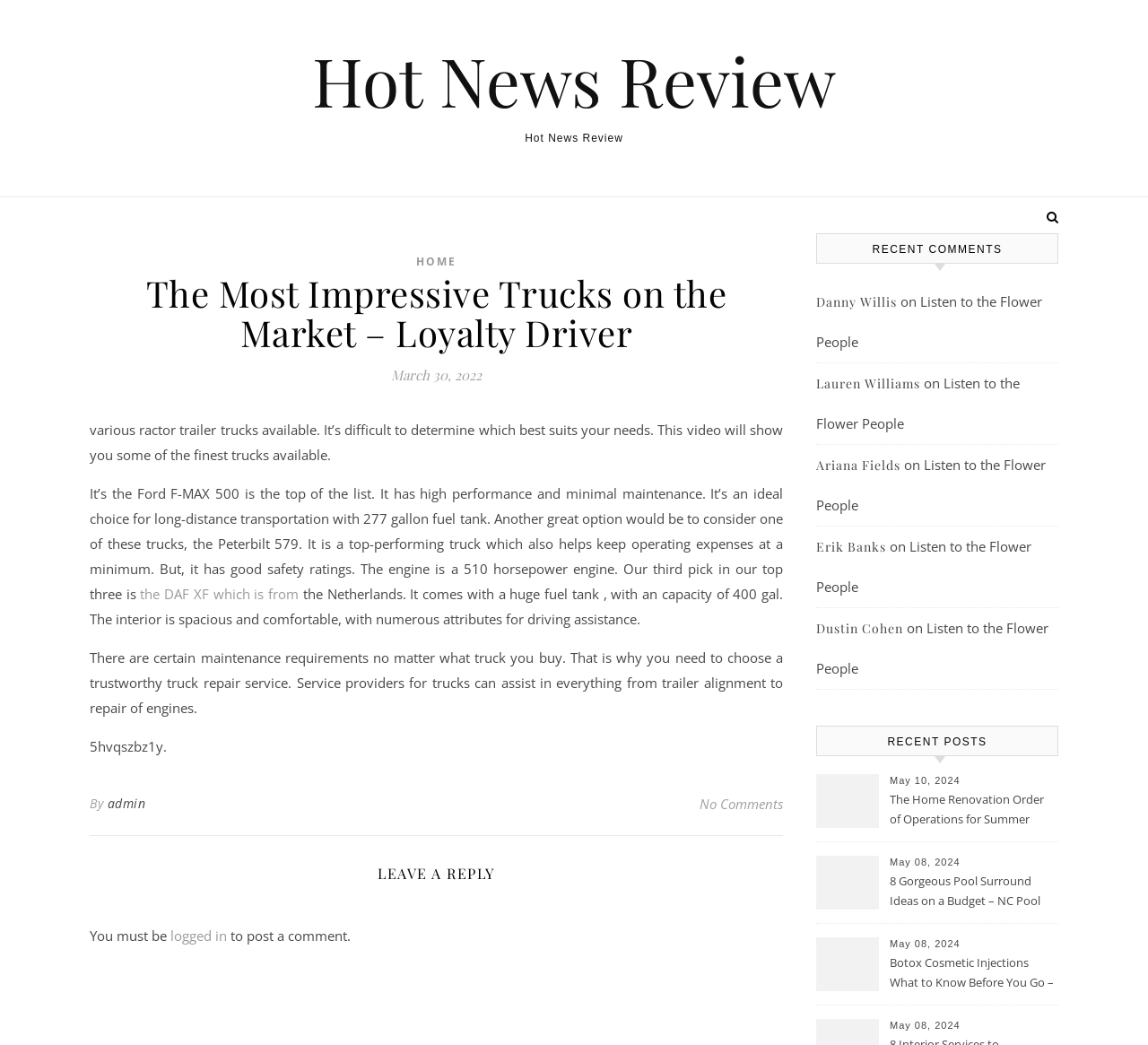Please determine the bounding box coordinates for the element that should be clicked to follow these instructions: "View the recent post about Home Renovation".

[0.775, 0.755, 0.92, 0.795]